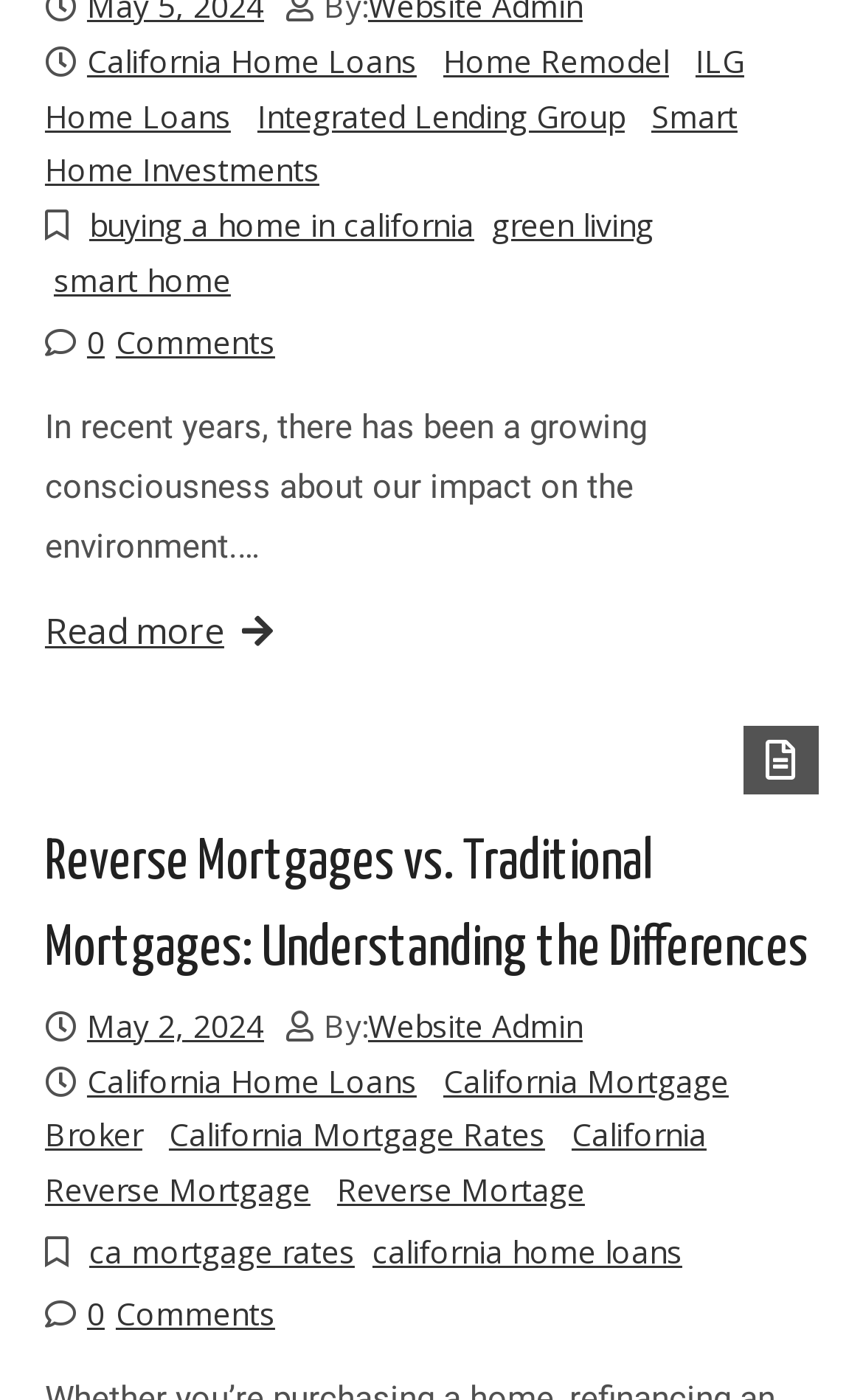Identify and provide the bounding box coordinates of the UI element described: "ILG Home Loans". The coordinates should be formatted as [left, top, right, bottom], with each number being a float between 0 and 1.

[0.052, 0.029, 0.862, 0.098]